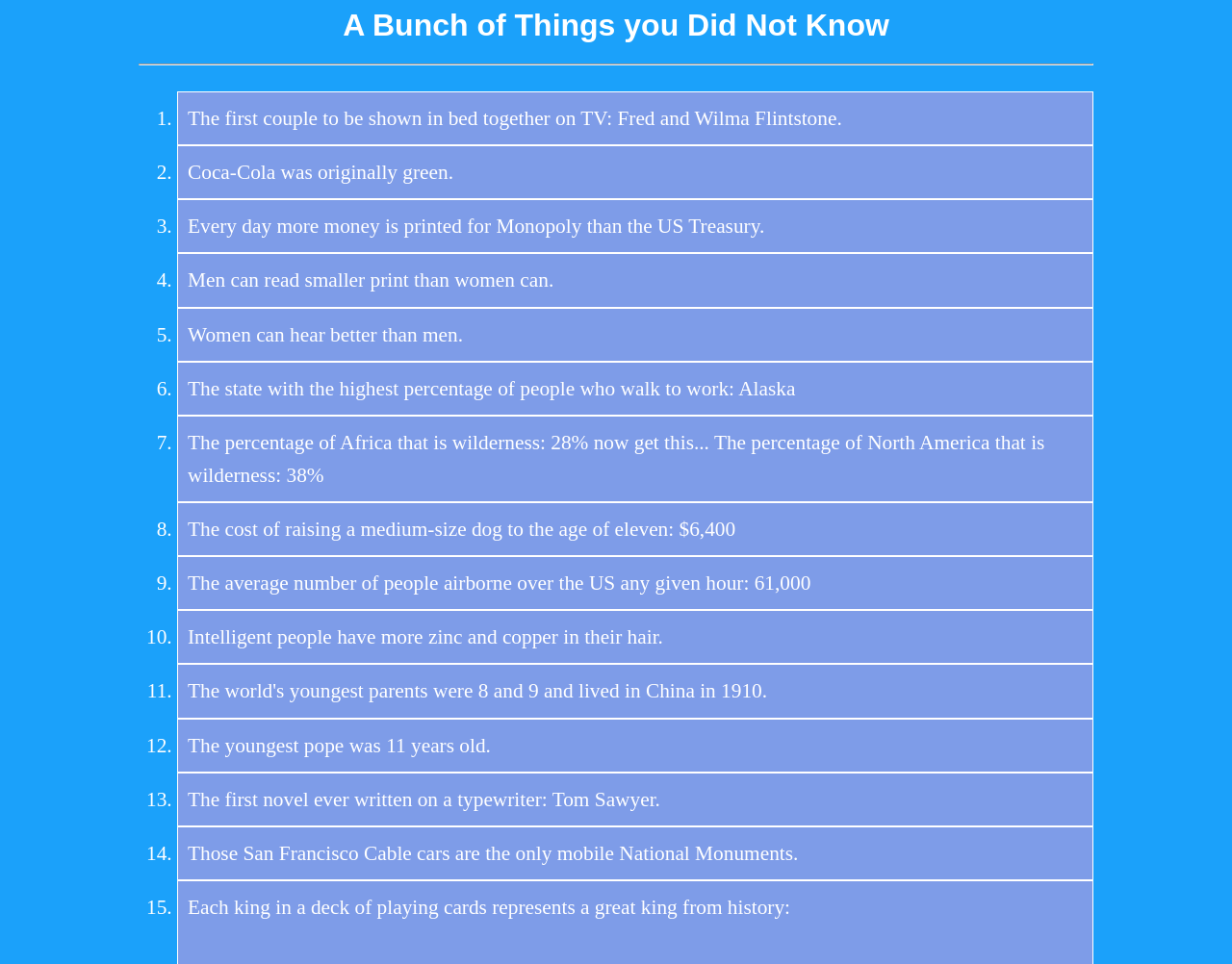What is the average number of people airborne over the US any given hour?
Look at the image and answer the question with a single word or phrase.

61,000